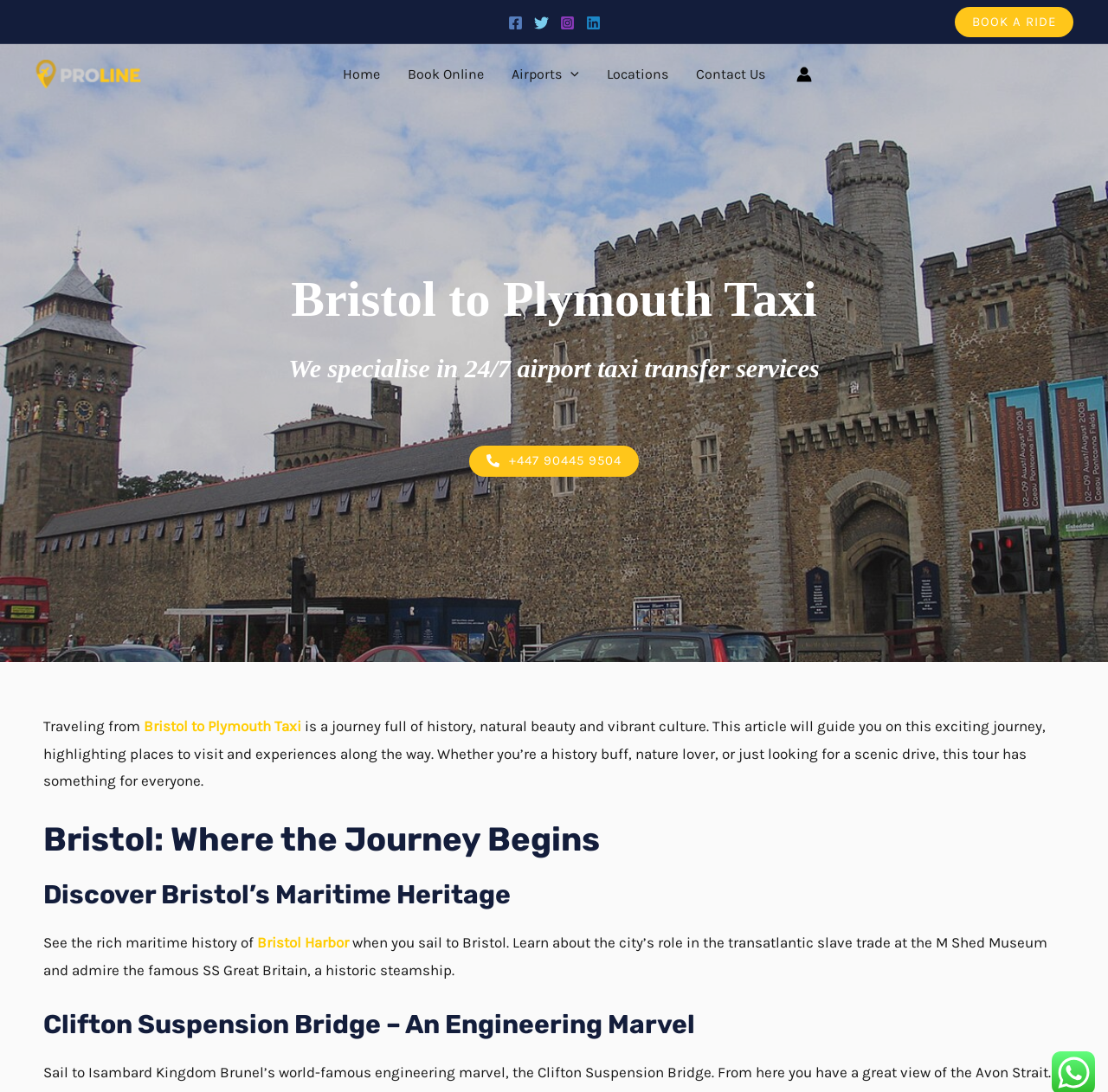Determine the bounding box coordinates of the region to click in order to accomplish the following instruction: "Visit Home page". Provide the coordinates as four float numbers between 0 and 1, specifically [left, top, right, bottom].

[0.297, 0.04, 0.356, 0.096]